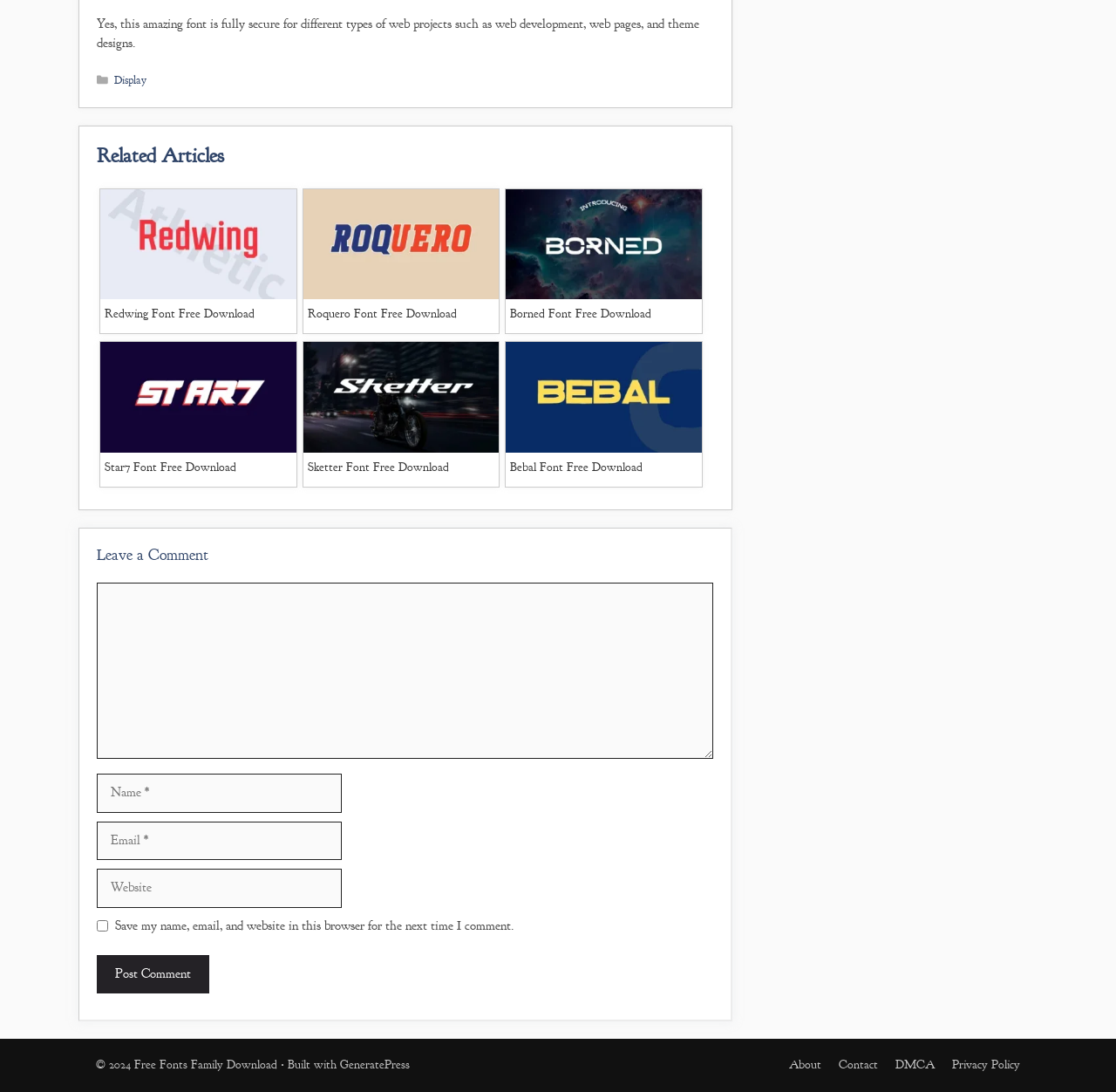Please find the bounding box for the following UI element description. Provide the coordinates in (top-left x, top-left y, bottom-right x, bottom-right y) format, with values between 0 and 1: parent_node: Comment name="url" placeholder="Website"

[0.087, 0.796, 0.306, 0.831]